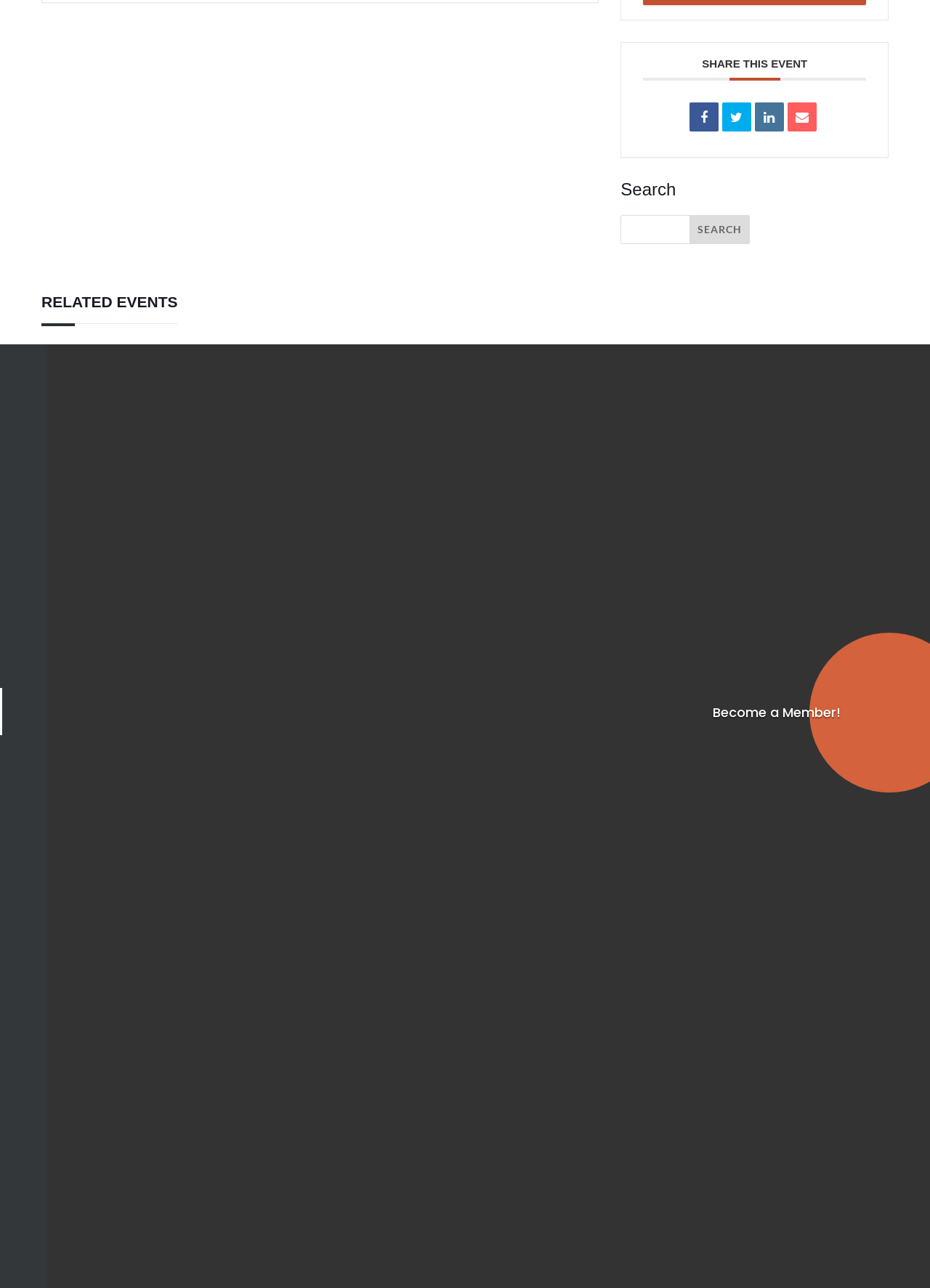What is the theme of the 'RELATED EVENTS' section?
Could you please answer the question thoroughly and with as much detail as possible?

Based on the webpage, I can see that the 'RELATED EVENTS' section is related to cycling events, as there are headings and links related to cycling, such as 'Promoting a safe & fun way to get around' and 'Become a Member!'.